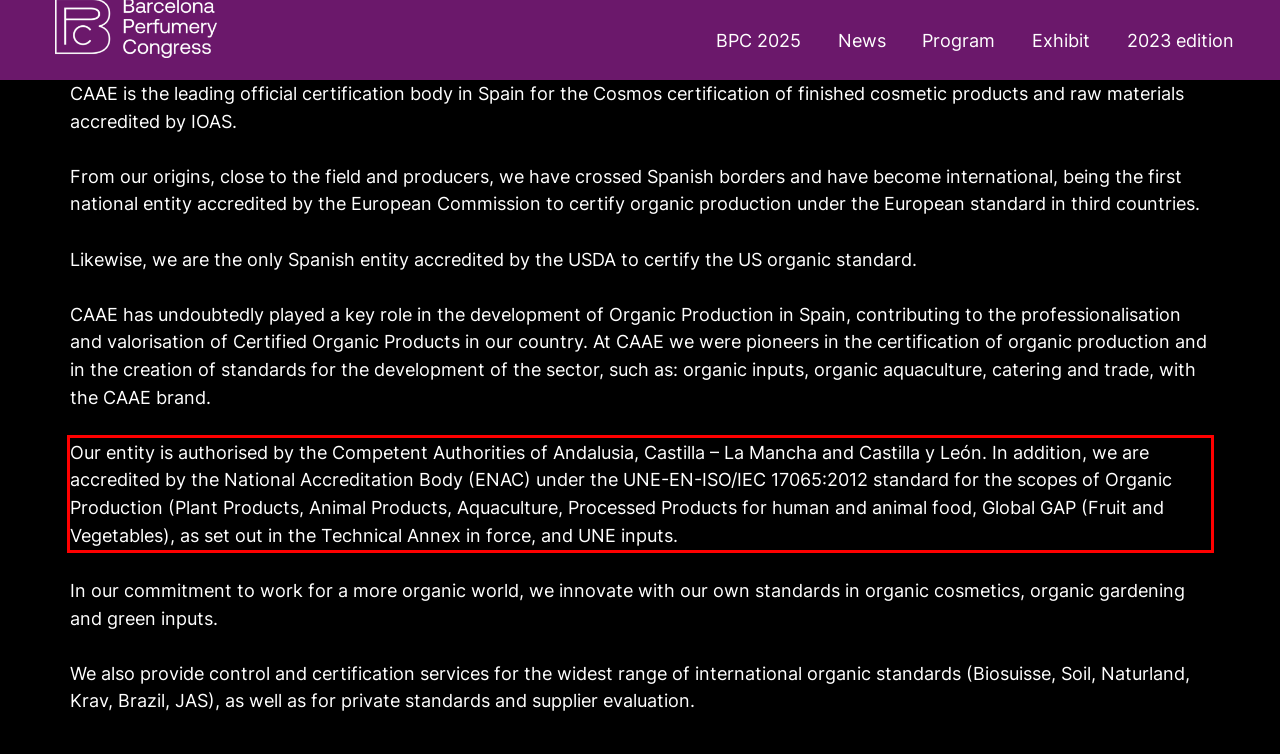Using the provided webpage screenshot, recognize the text content in the area marked by the red bounding box.

Our entity is authorised by the Competent Authorities of Andalusia, Castilla – La Mancha and Castilla y León. In addition, we are accredited by the National Accreditation Body (ENAC) under the UNE-EN-ISO/IEC 17065:2012 standard for the scopes of Organic Production (Plant Products, Animal Products, Aquaculture, Processed Products for human and animal food, Global GAP (Fruit and Vegetables), as set out in the Technical Annex in force, and UNE inputs.